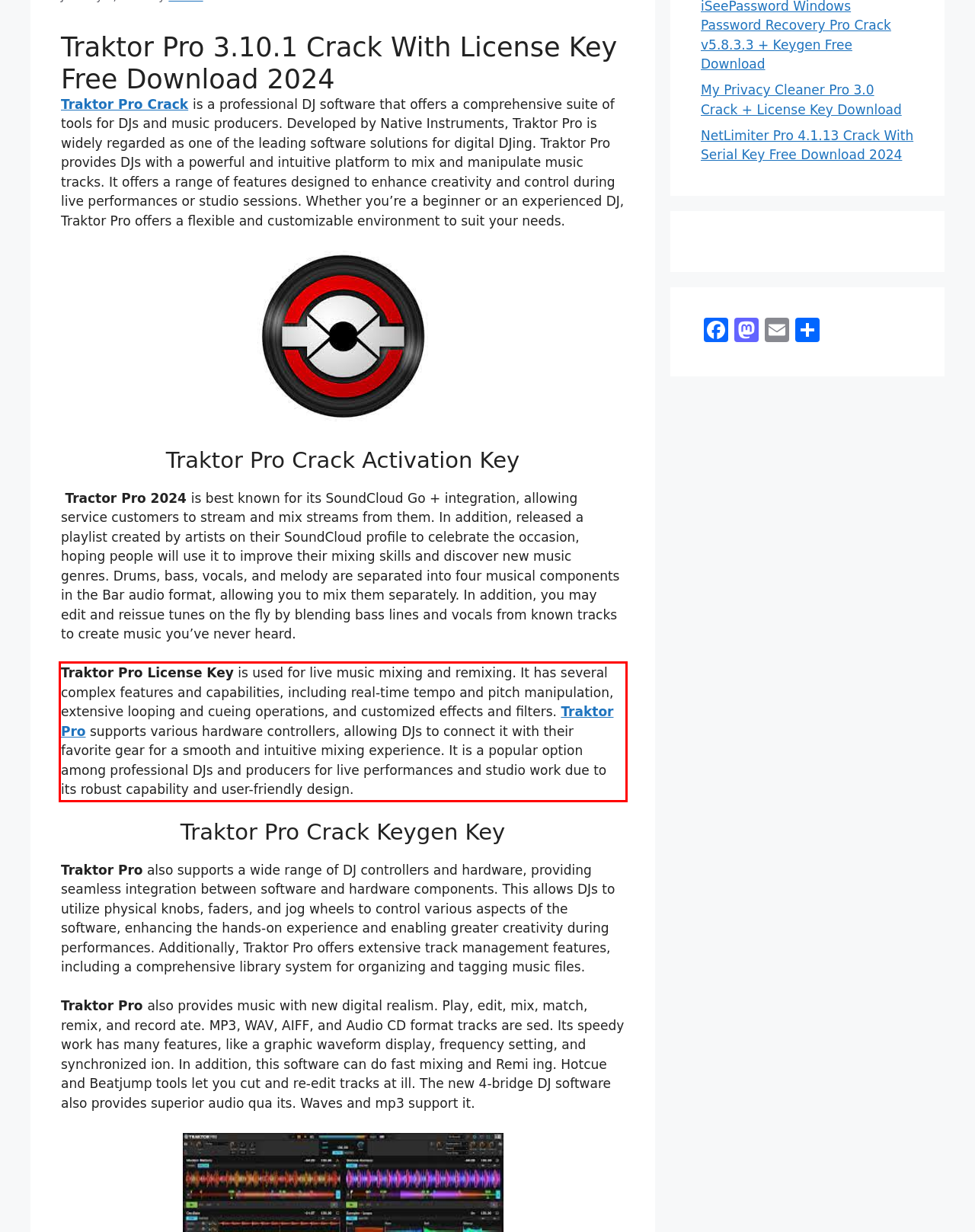Locate the red bounding box in the provided webpage screenshot and use OCR to determine the text content inside it.

Traktor Pro License Key is used for live music mixing and remixing. It has several complex features and capabilities, including real-time tempo and pitch manipulation, extensive looping and cueing operations, and customized effects and filters. Traktor Pro supports various hardware controllers, allowing DJs to connect it with their favorite gear for a smooth and intuitive mixing experience. It is a popular option among professional DJs and producers for live performances and studio work due to its robust capability and user-friendly design.